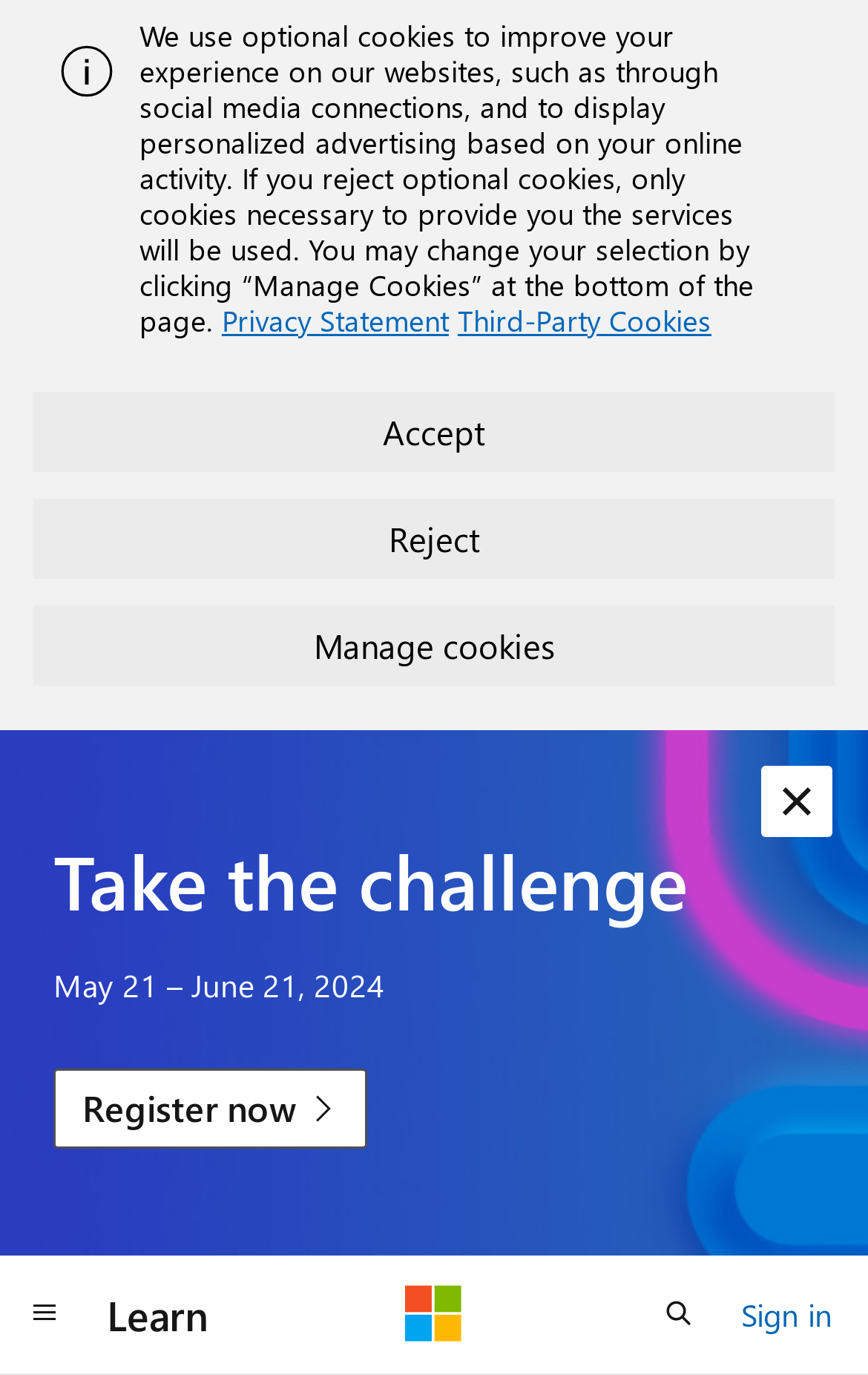What is the purpose of the 'Open search' button?
Can you provide an in-depth and detailed response to the question?

The 'Open search' button is located at the top of the page, and its purpose is to open the search functionality of the website. This is inferred from the context of the button's placement and its label.